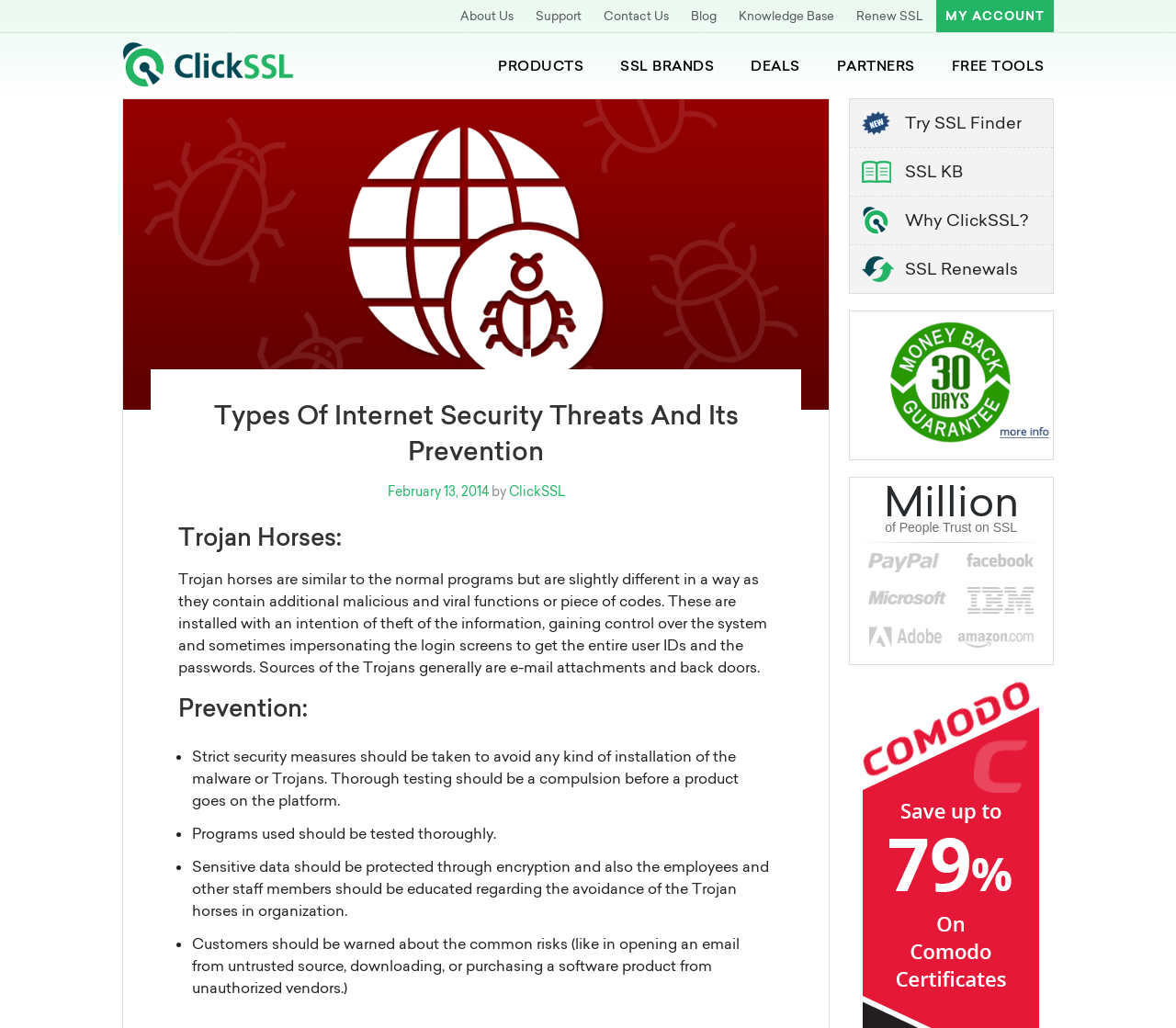Determine the bounding box coordinates of the region that needs to be clicked to achieve the task: "Try SSL Finder".

[0.722, 0.106, 0.869, 0.134]